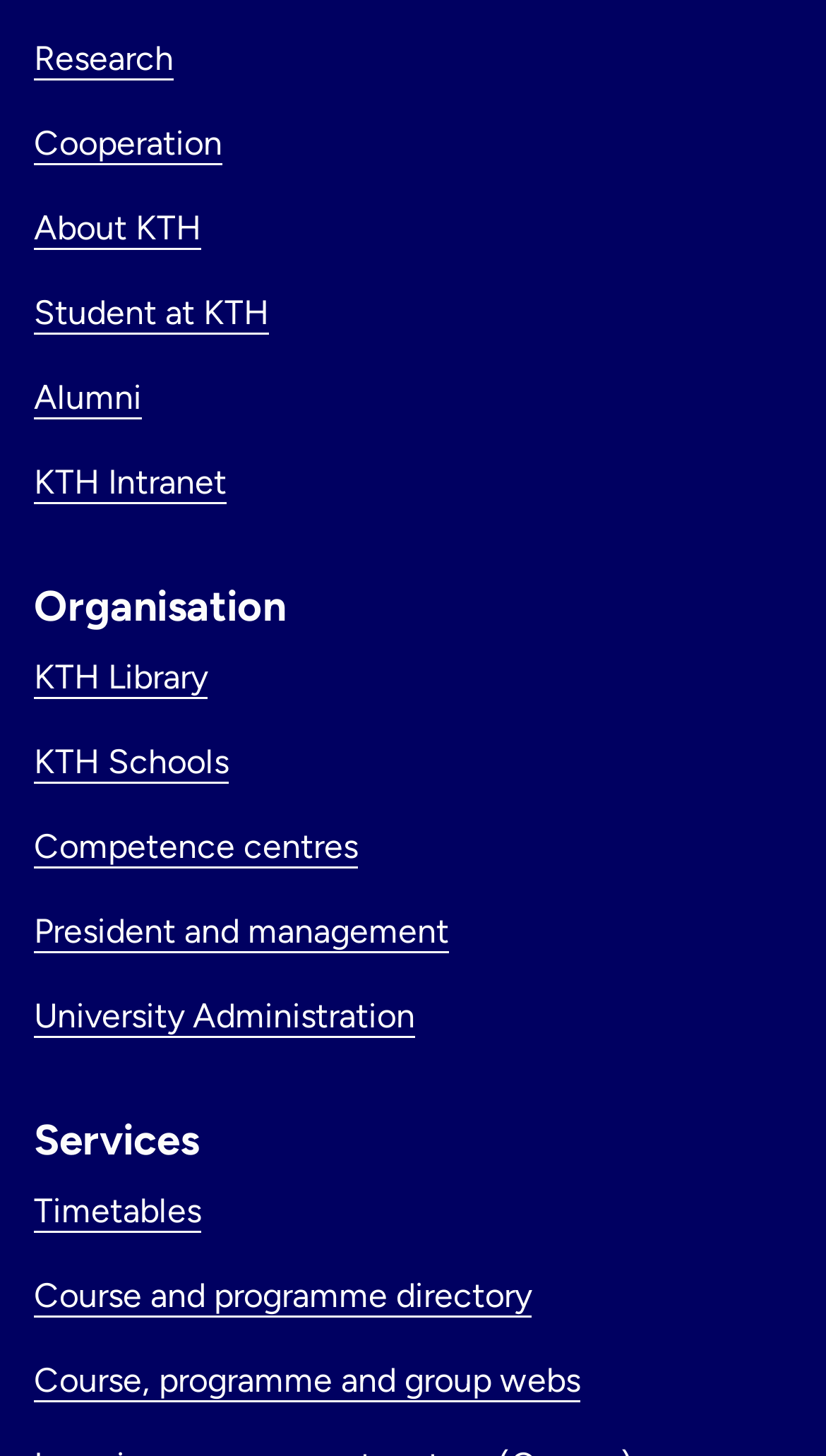Using the description: "Course, programme and group webs", determine the UI element's bounding box coordinates. Ensure the coordinates are in the format of four float numbers between 0 and 1, i.e., [left, top, right, bottom].

[0.041, 0.934, 0.703, 0.962]